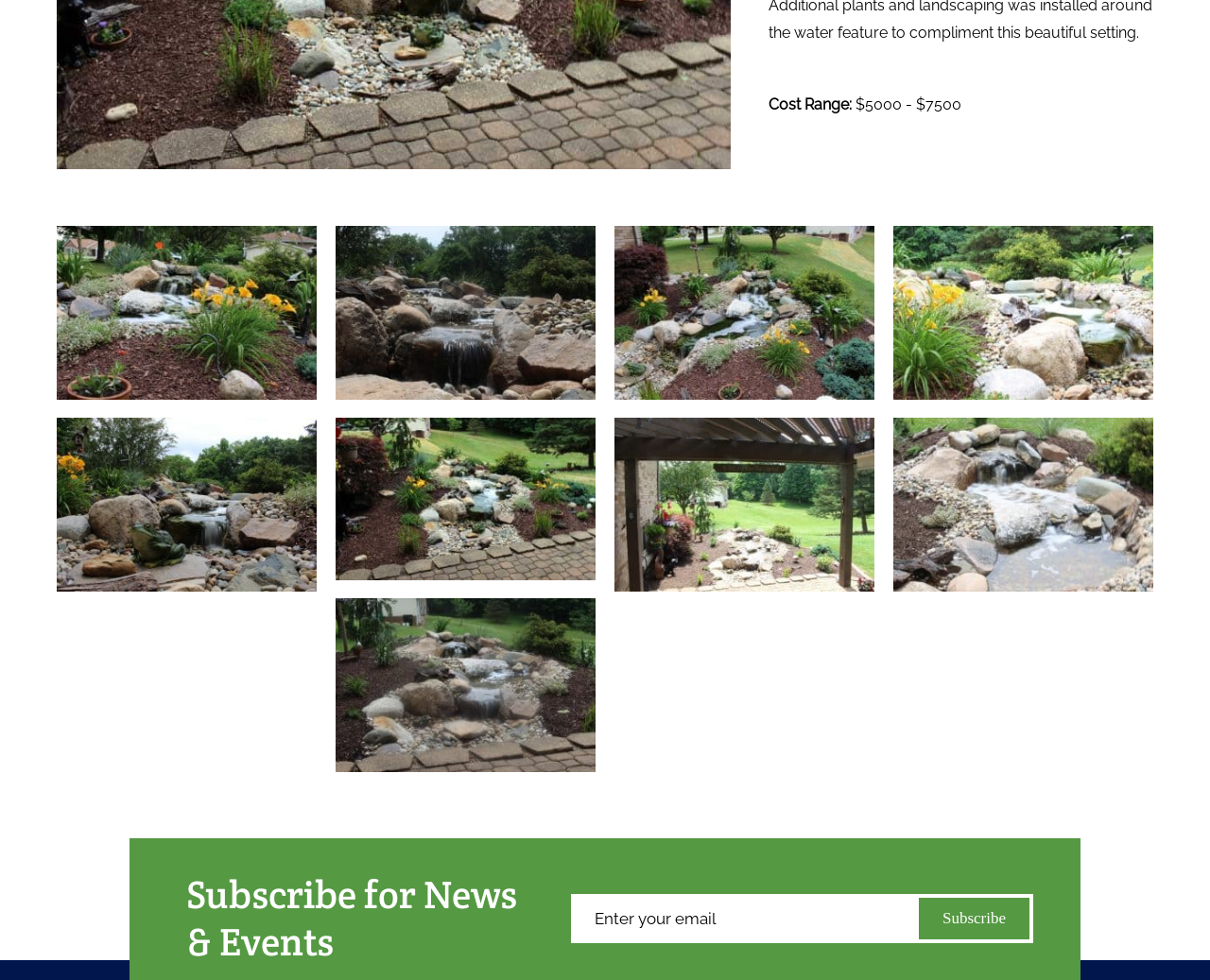Bounding box coordinates are given in the format (top-left x, top-left y, bottom-right x, bottom-right y). All values should be floating point numbers between 0 and 1. Provide the bounding box coordinate for the UI element described as: aria-label="Instagram"

None